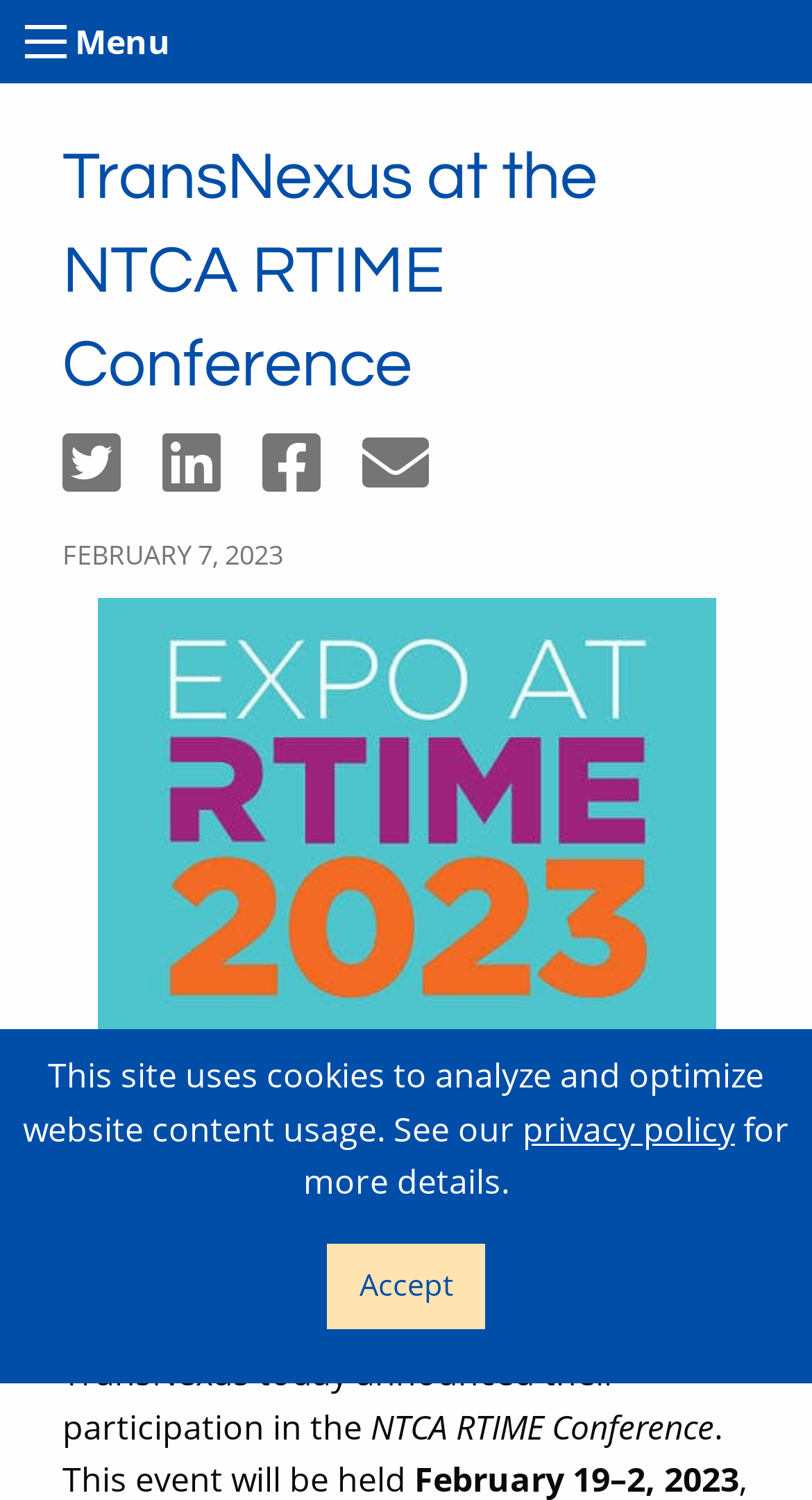Give the bounding box coordinates for the element described as: "parent_node: Menu aria-label="Toggle menu"".

[0.031, 0.017, 0.082, 0.039]